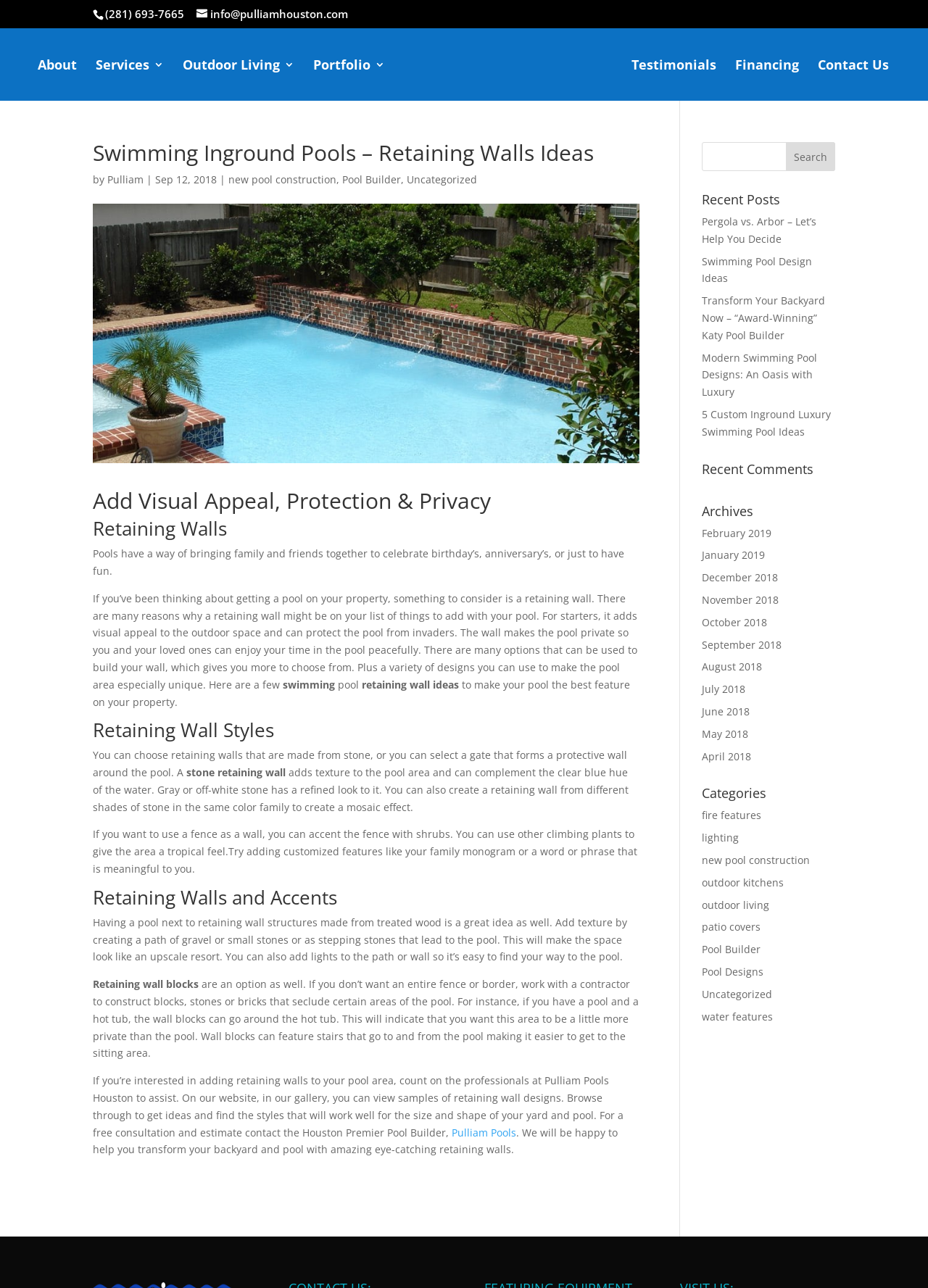What is the name of the company mentioned on the page?
Based on the content of the image, thoroughly explain and answer the question.

I found the company name by looking at the top of the page, where I saw a link element with the text 'Pulliam Pools', and also by looking at the content of the page, where the company name is mentioned multiple times.